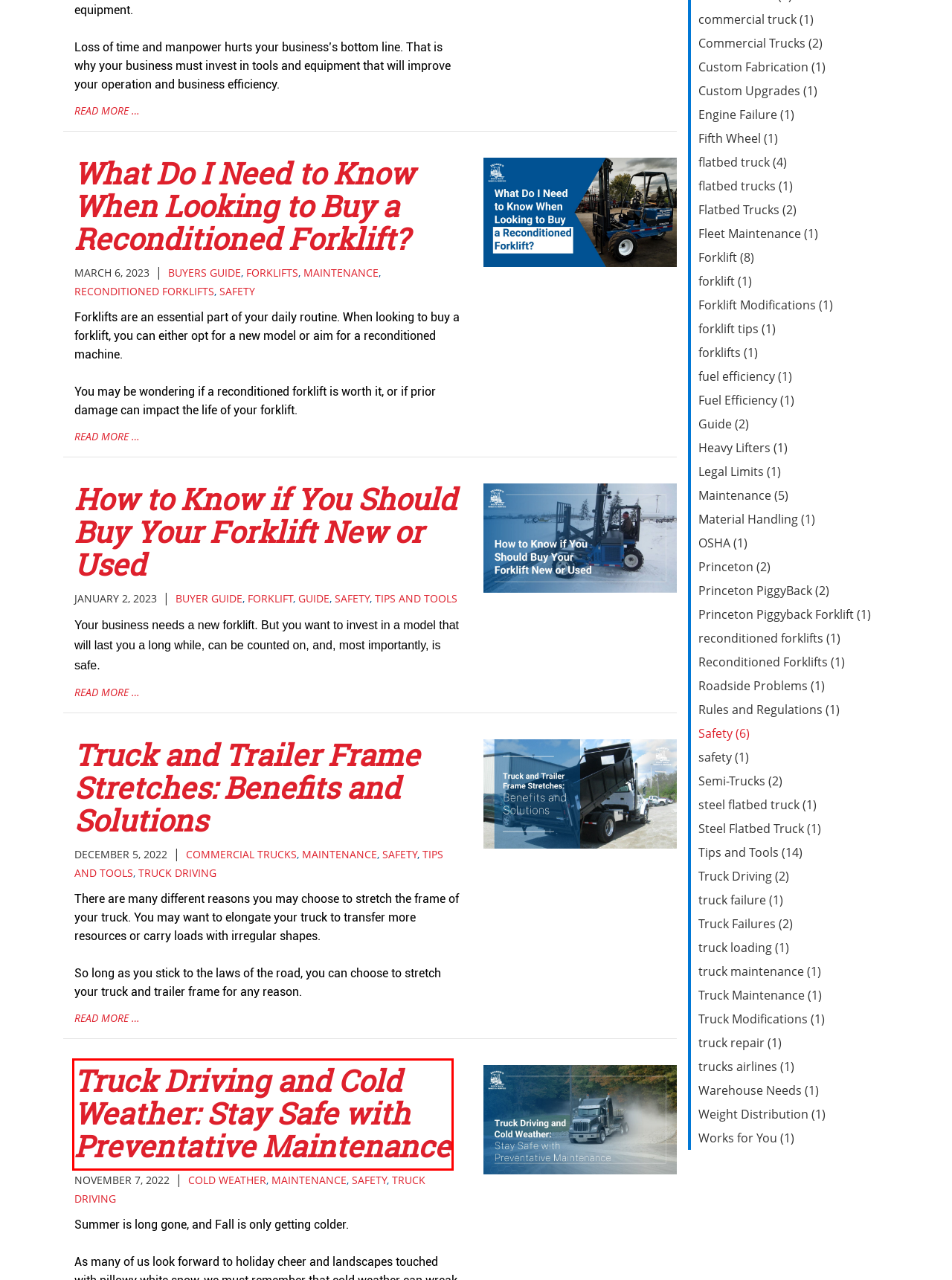You have a screenshot of a webpage with a red bounding box around an element. Identify the webpage description that best fits the new page that appears after clicking the selected element in the red bounding box. Here are the candidates:
A. Truck and Trailer Frame Stretches: Benefits and Solutions | Beamers Piggyback
B. Who We Are | Beamers PiggyBack
C. Truck Driving and Cold Weather: Stay Safe with Preventative Maintenance | Beamers Piggy Back
D. How to Know if You Should Buy Your Forklift New or Used  | Beamer's Piggyback
E. Fabrication | Beamers PiggyBack
F. Reconditioning | Beamers PiggyBack
G. What Do I Need to Know When Looking to Buy a Reconditioned Forklift? | Beamers Piggyback
H. Truck Repair | Beamers PiggyBack

C